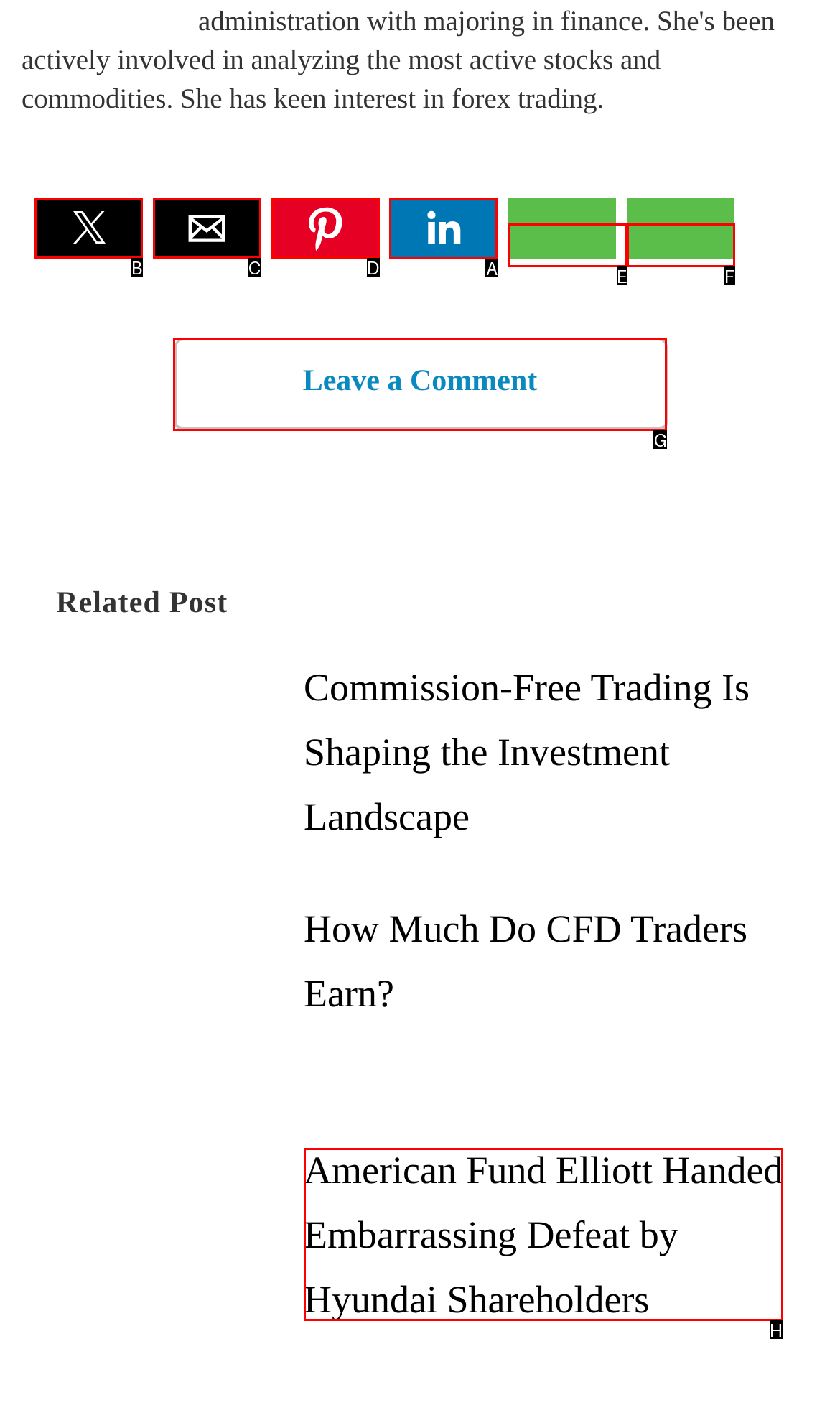Decide which letter you need to select to fulfill the task: Share on LinkedIn
Answer with the letter that matches the correct option directly.

A